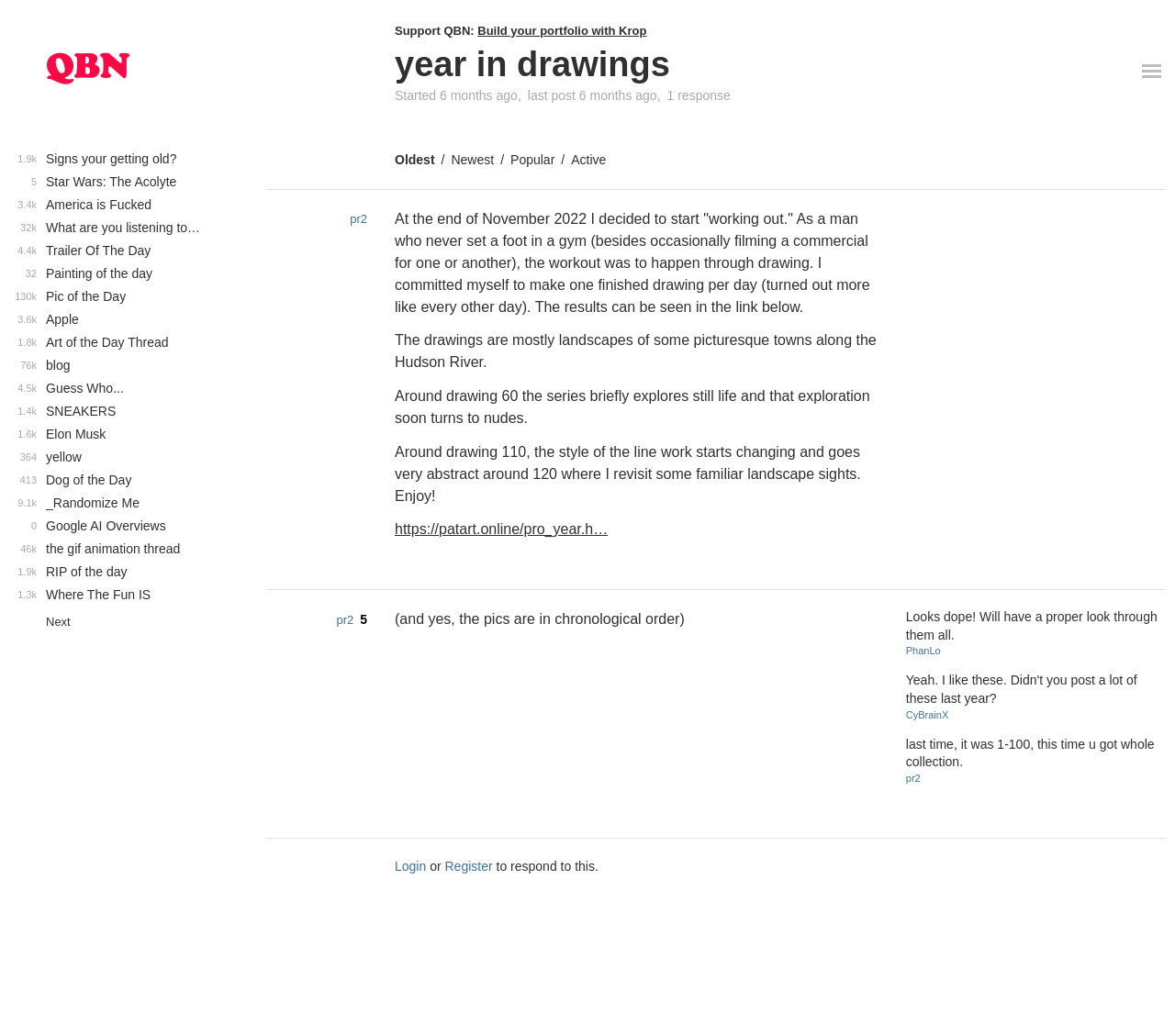Give the bounding box coordinates for the element described by: "Art of the Day Thread".

[0.0, 0.32, 0.195, 0.342]